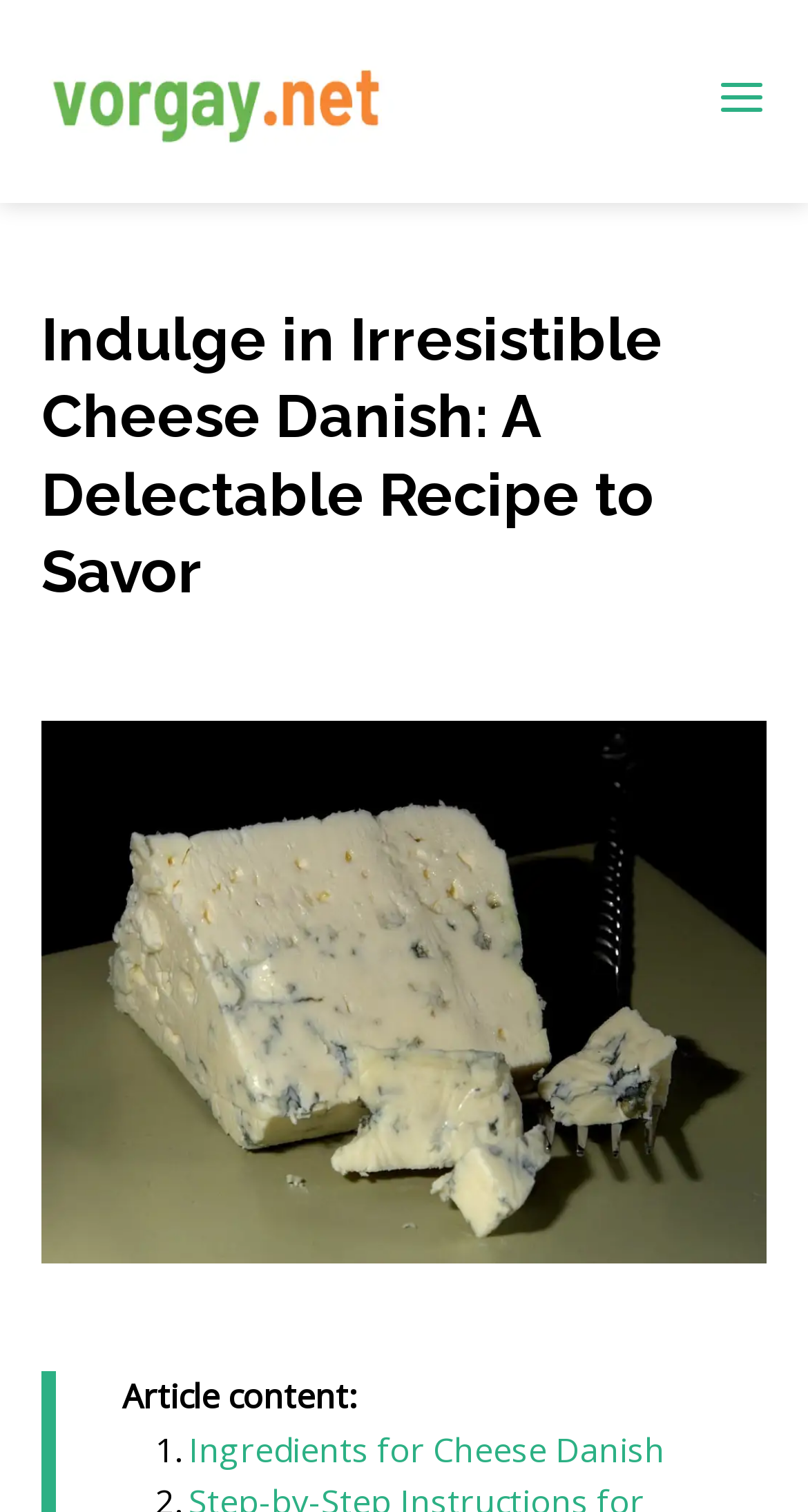Is there an image on the webpage? From the image, respond with a single word or brief phrase.

Yes